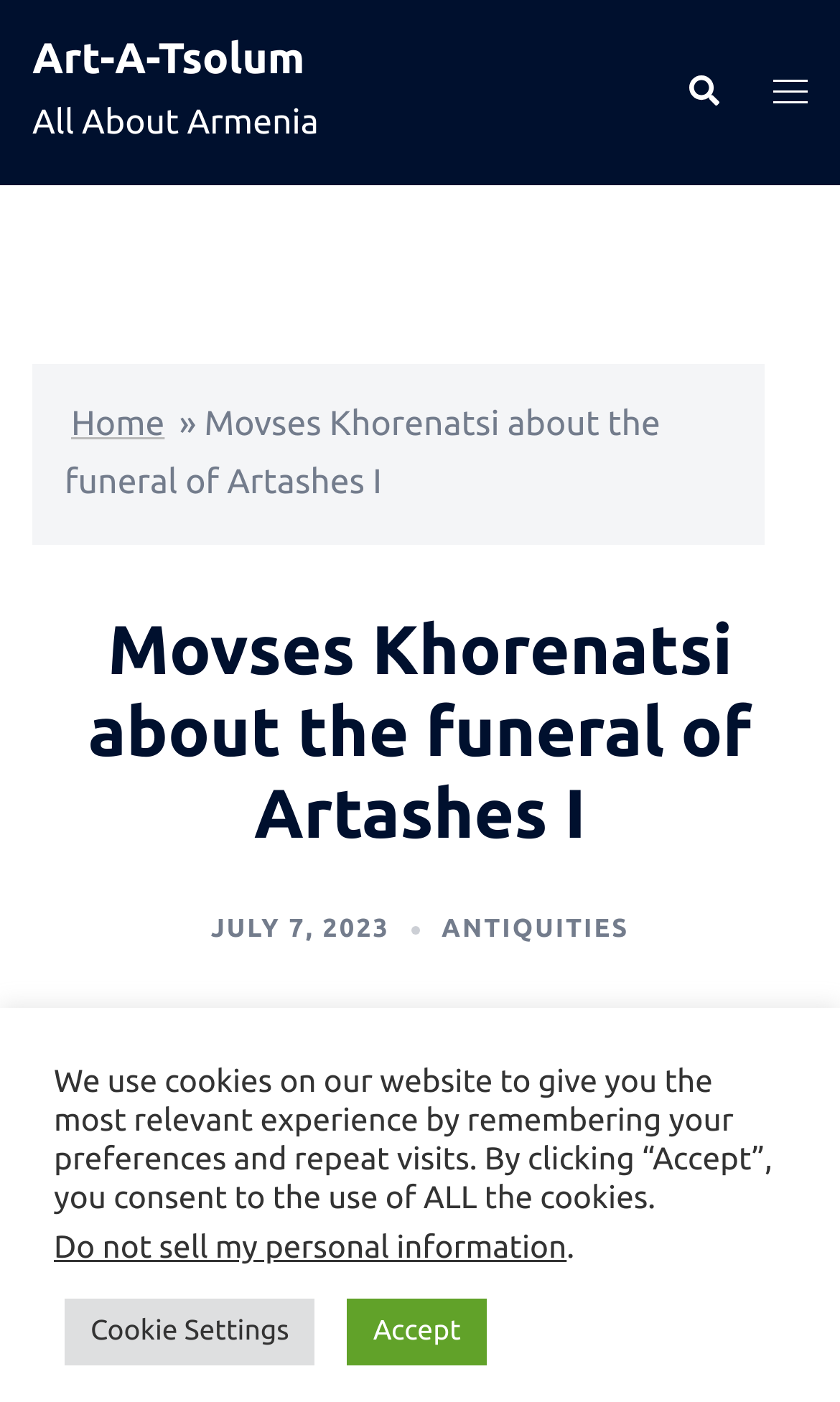Find and indicate the bounding box coordinates of the region you should select to follow the given instruction: "search".

[0.815, 0.053, 0.856, 0.079]